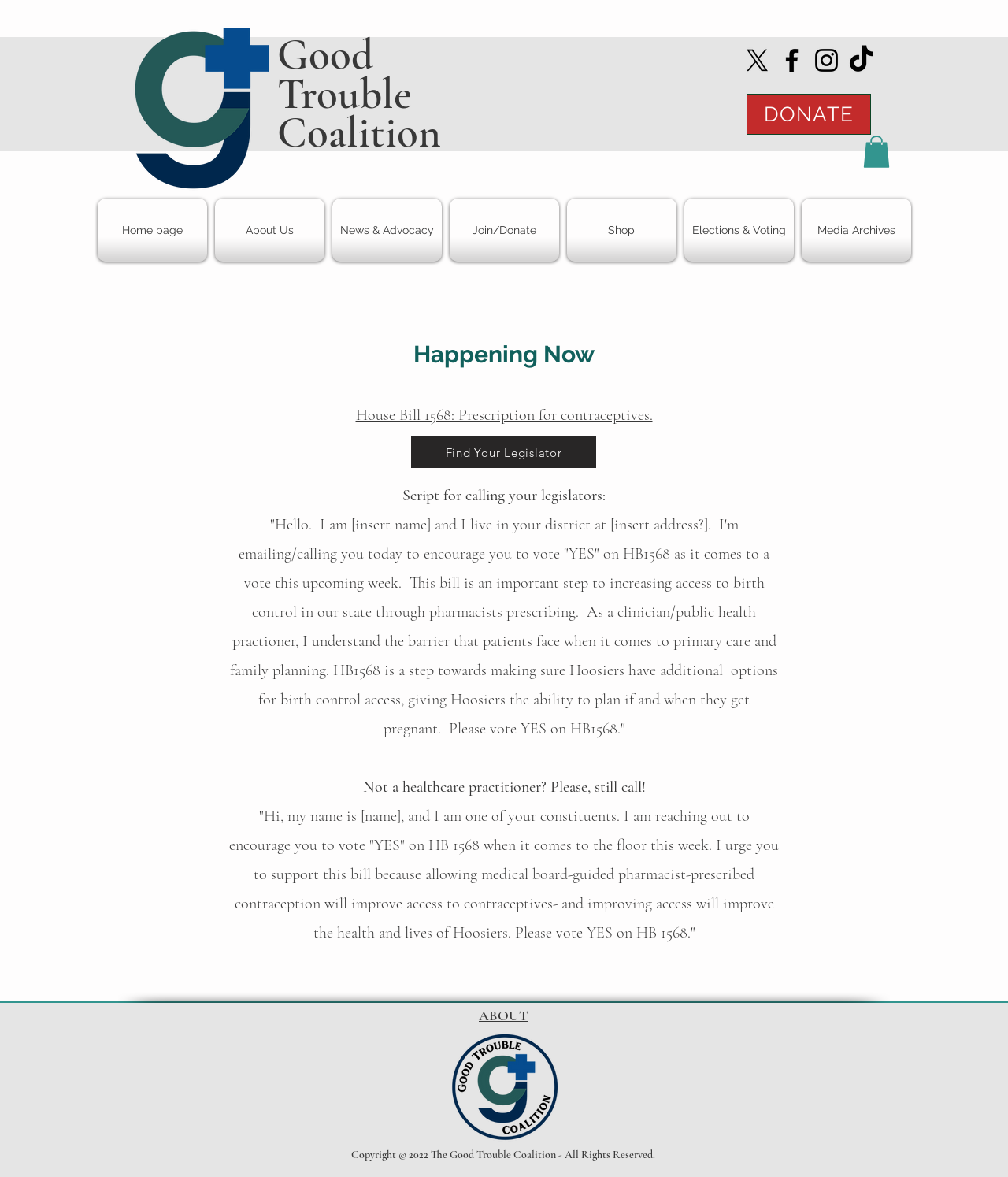For the given element description Media Archives, determine the bounding box coordinates of the UI element. The coordinates should follow the format (top-left x, top-left y, bottom-right x, bottom-right y) and be within the range of 0 to 1.

[0.791, 0.168, 0.907, 0.222]